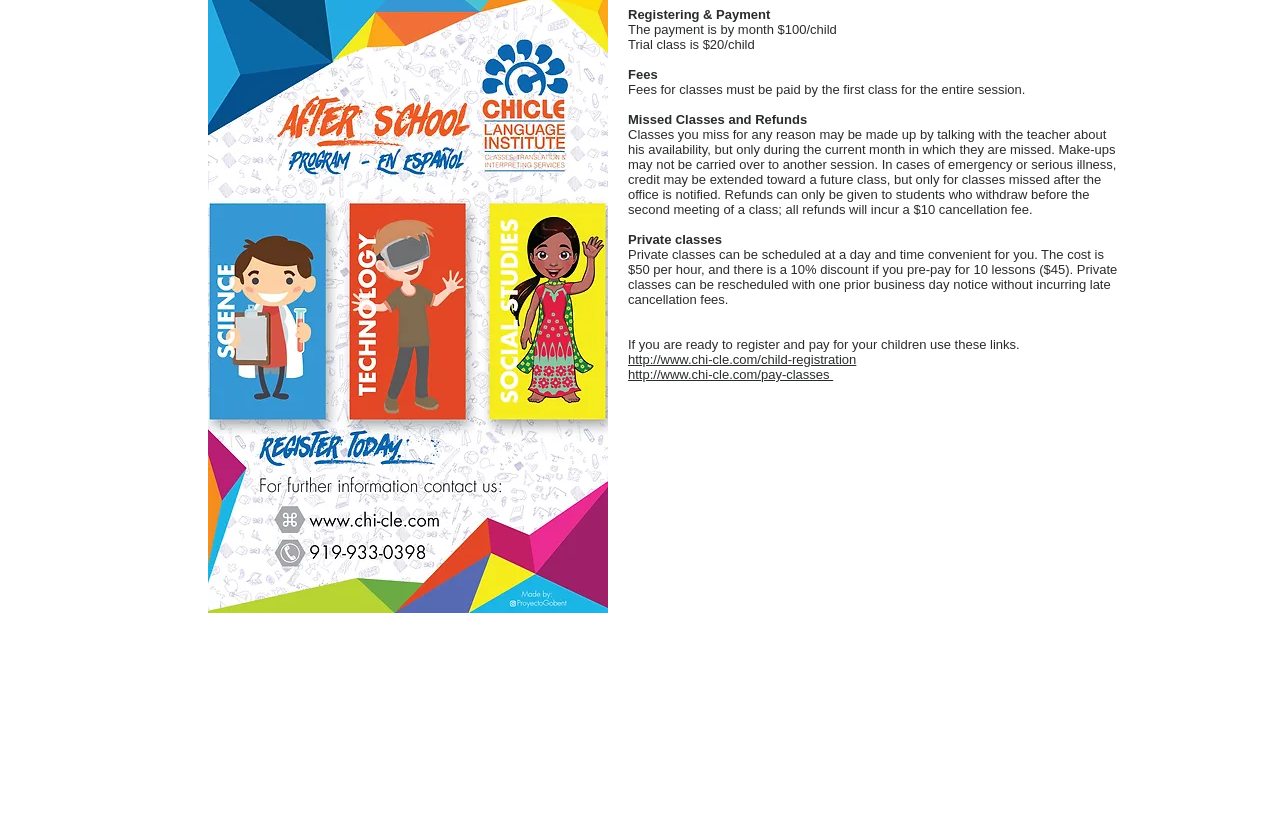Determine the bounding box coordinates of the UI element that matches the following description: "http://www.chi-cle.com/pay-classes". The coordinates should be four float numbers between 0 and 1 in the format [left, top, right, bottom].

[0.491, 0.442, 0.651, 0.46]